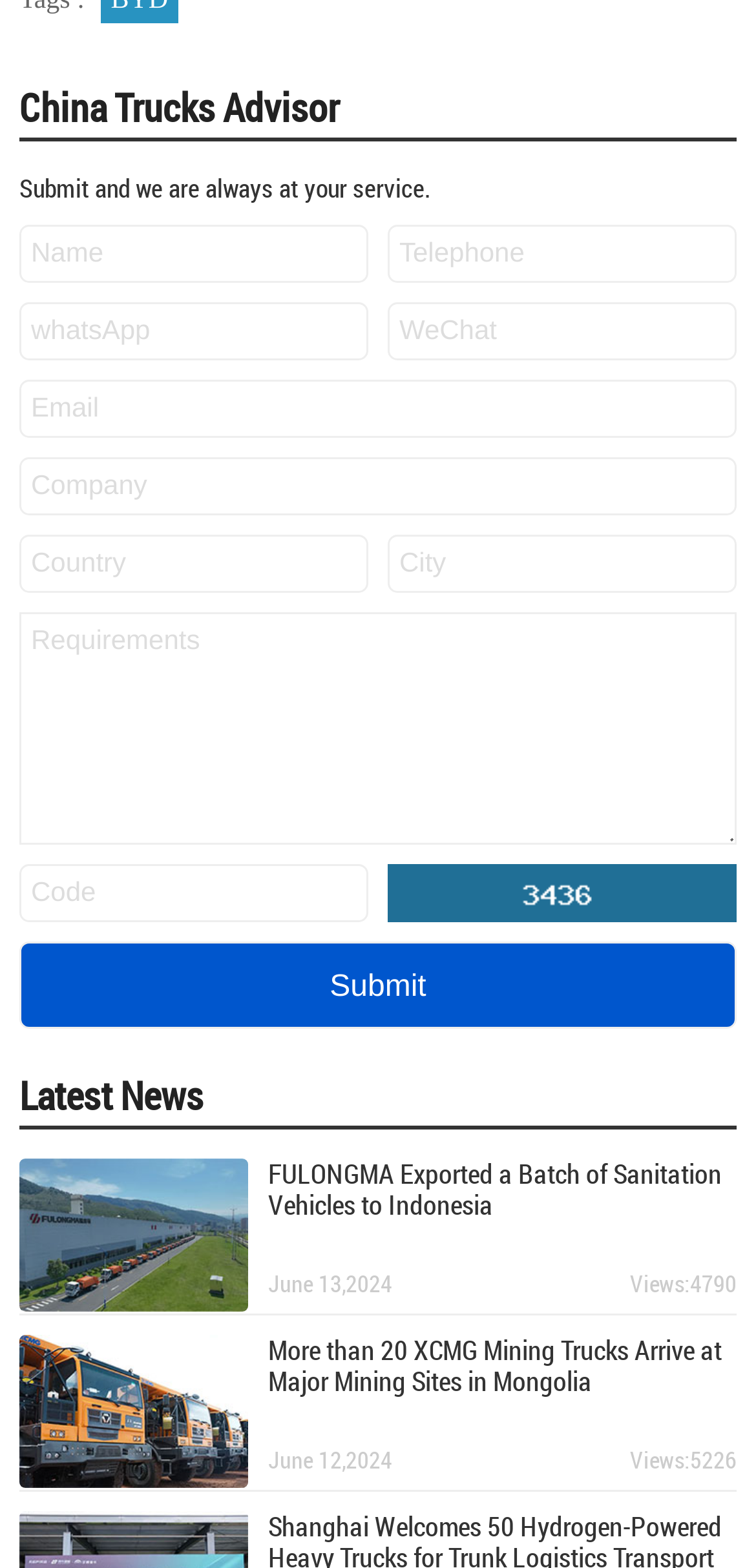Determine the bounding box coordinates for the area you should click to complete the following instruction: "Input your telephone number".

[0.513, 0.143, 0.974, 0.18]